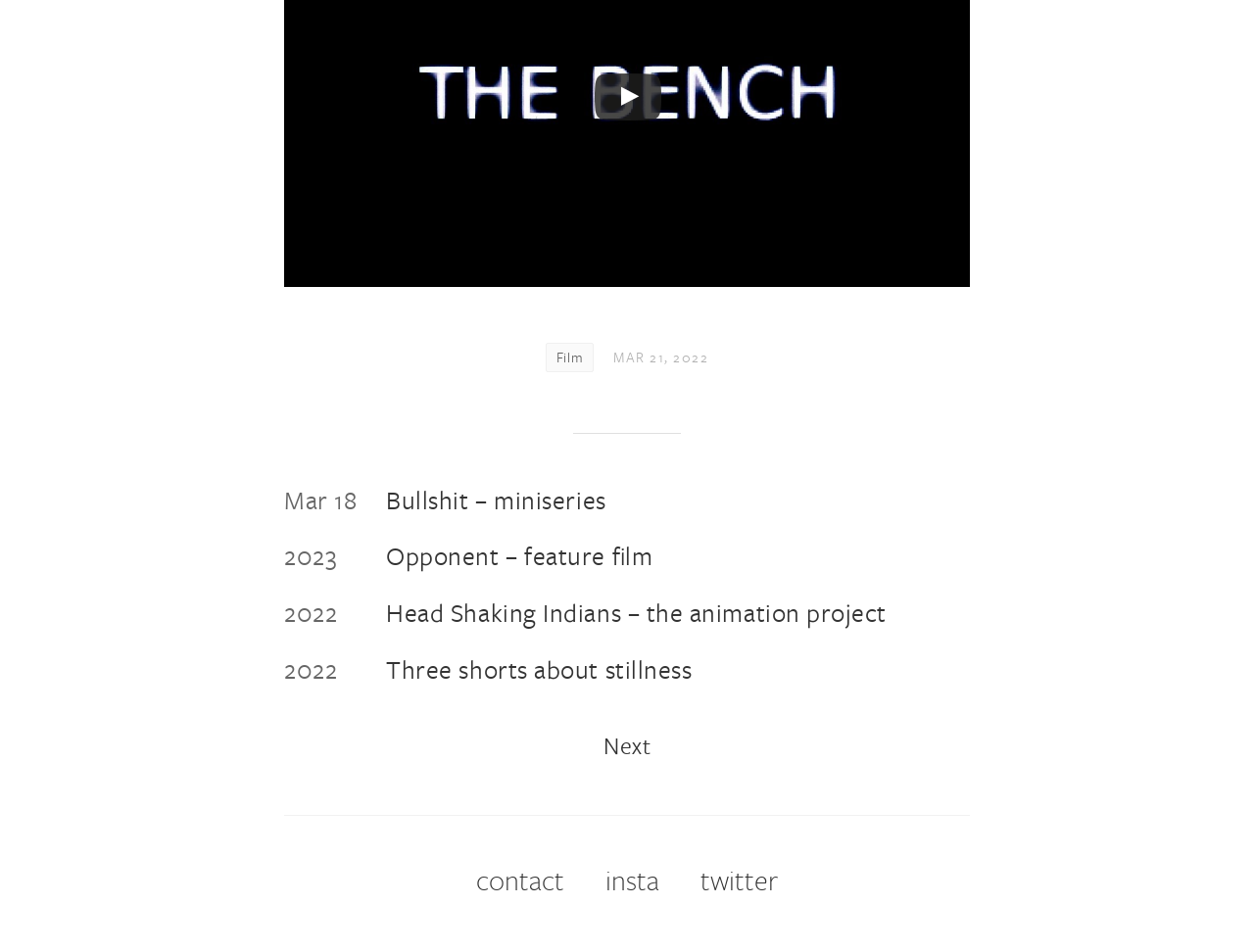Pinpoint the bounding box coordinates of the clickable element needed to complete the instruction: "Visit insta". The coordinates should be provided as four float numbers between 0 and 1: [left, top, right, bottom].

[0.483, 0.904, 0.526, 0.944]